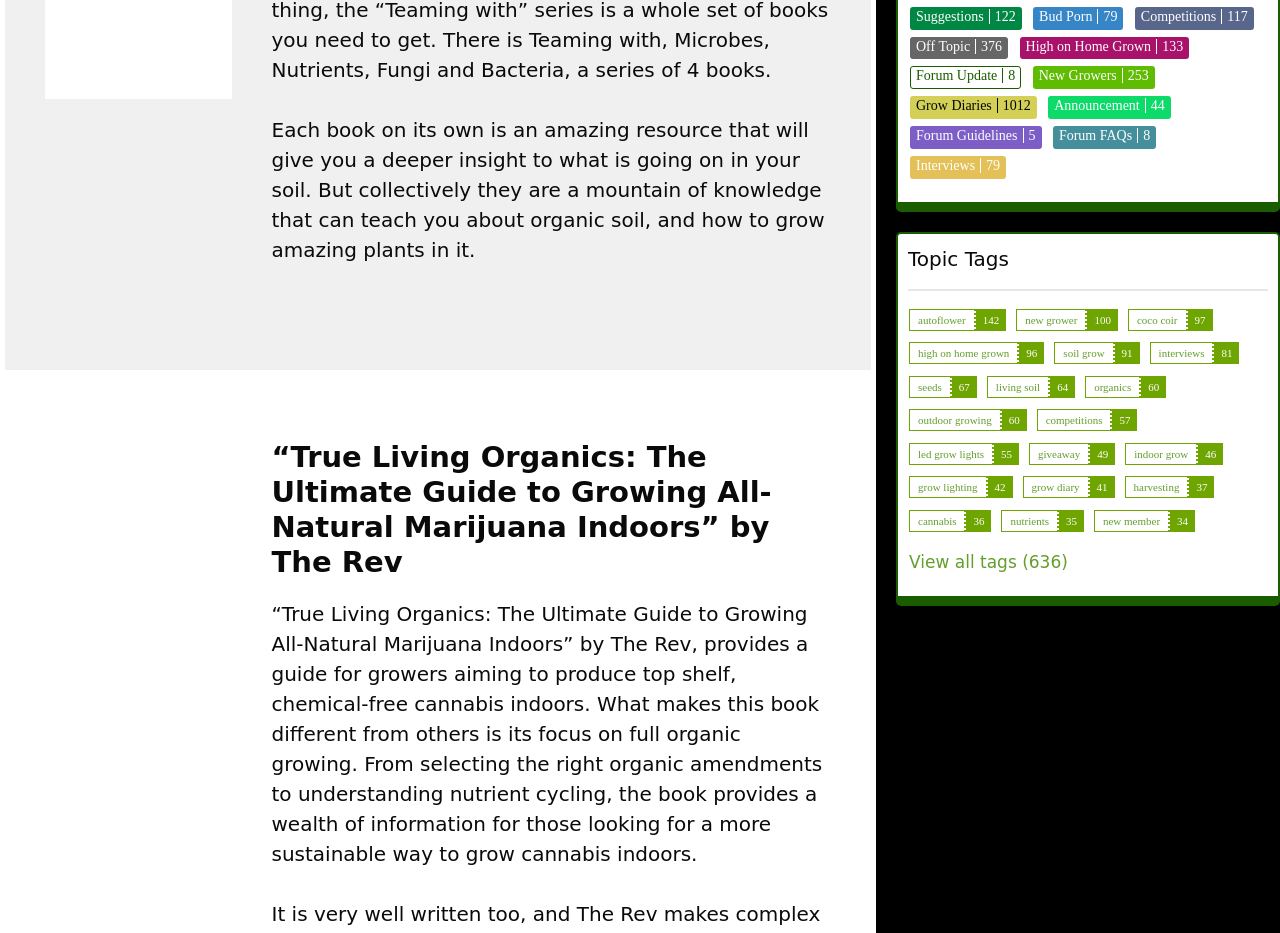Determine the bounding box coordinates for the HTML element mentioned in the following description: "interviews". The coordinates should be a list of four floats ranging from 0 to 1, represented as [left, top, right, bottom].

[0.898, 0.367, 0.949, 0.39]